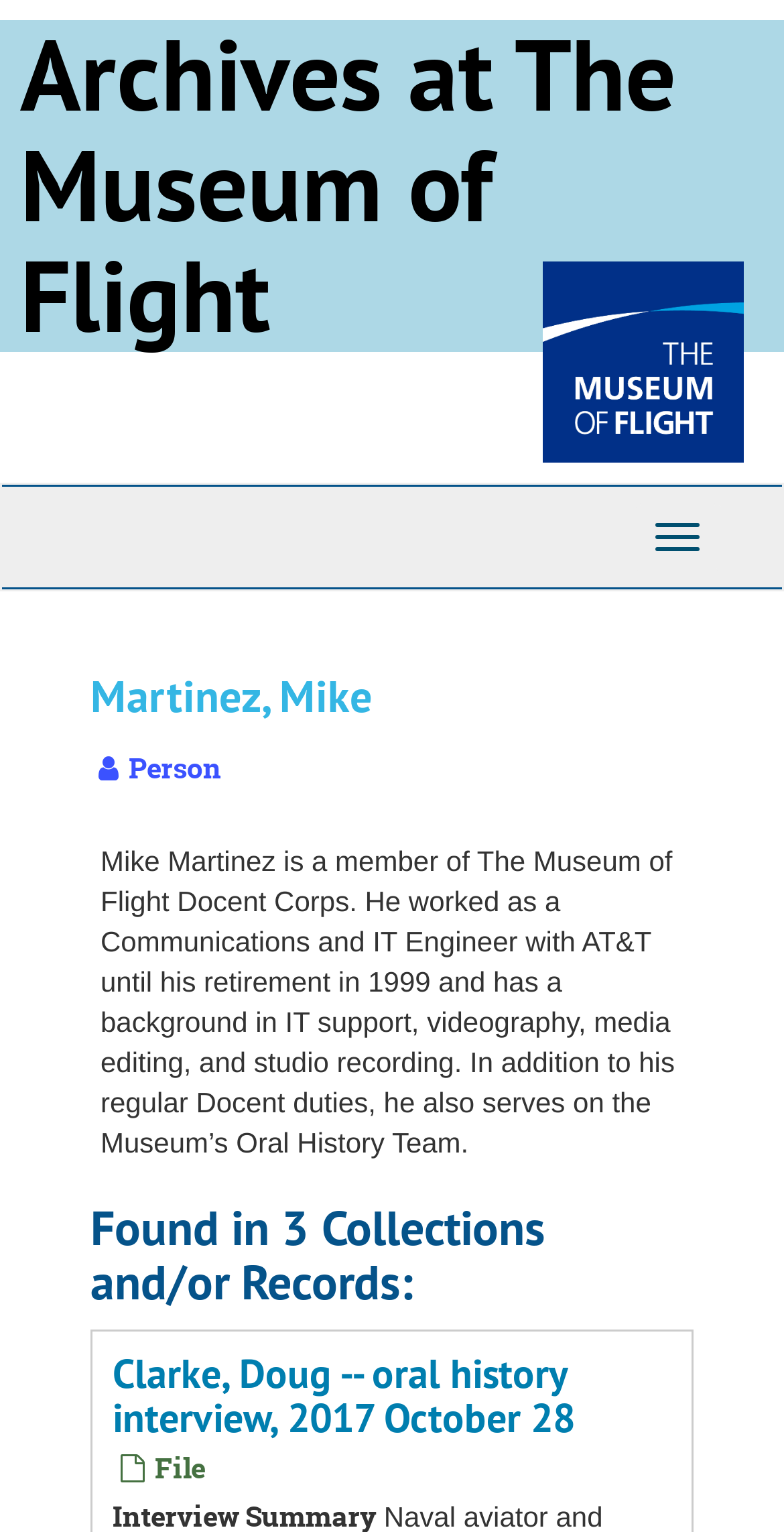How many collections and/or records is Mike Martinez found in?
Answer the question with a single word or phrase by looking at the picture.

3